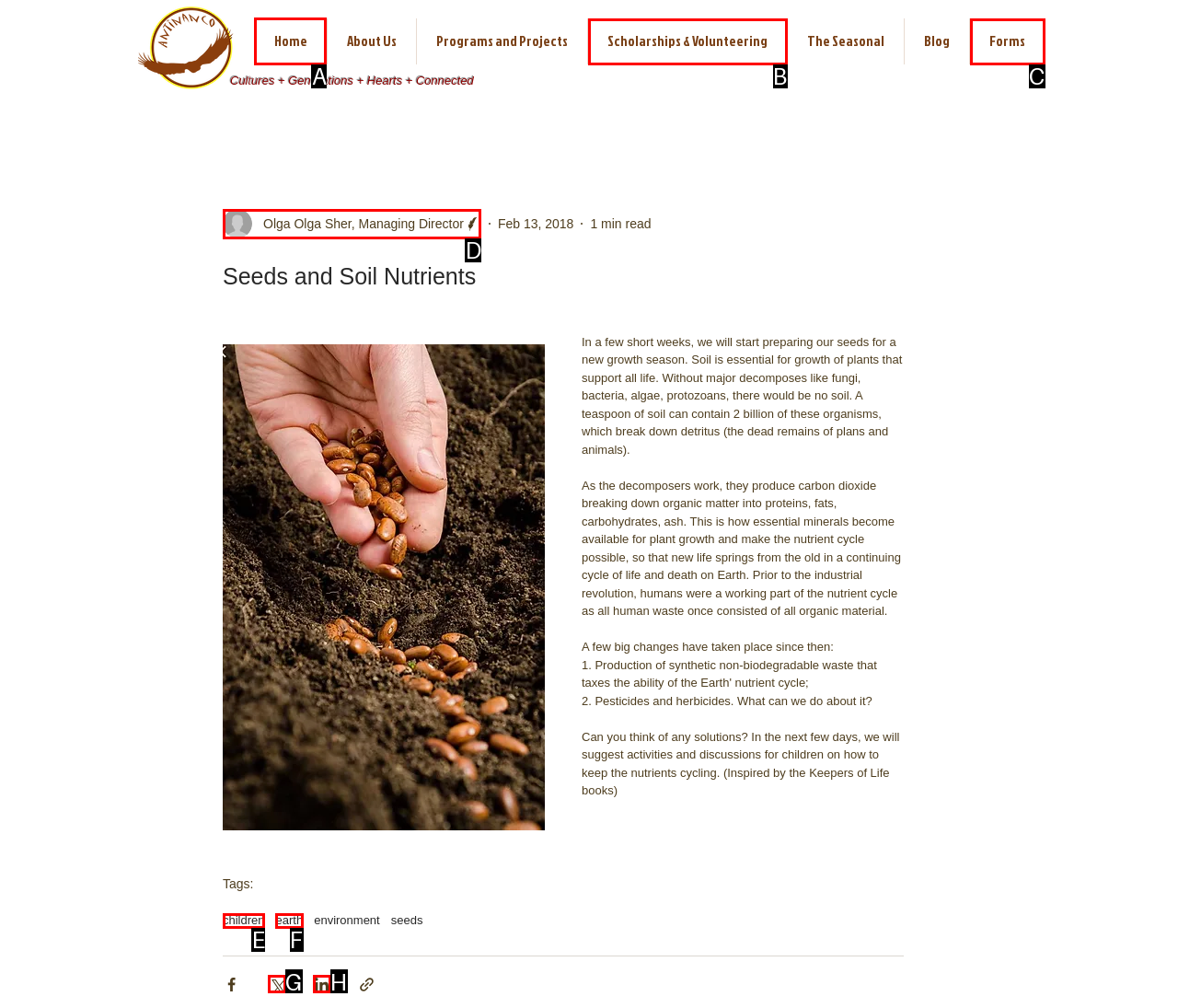Given the instruction: Click the 'Home' link, which HTML element should you click on?
Answer with the letter that corresponds to the correct option from the choices available.

A